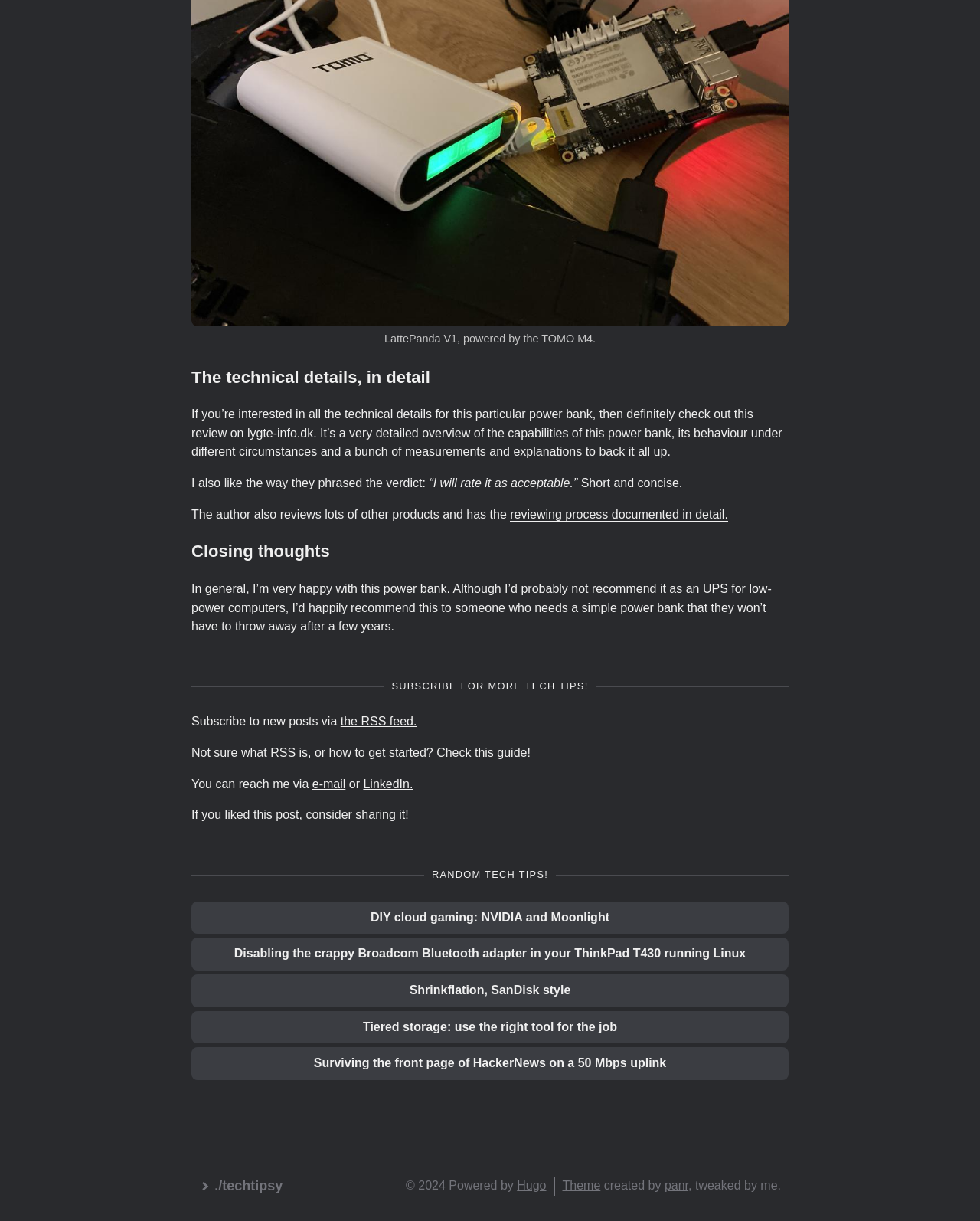Determine the bounding box for the UI element that matches this description: "reviewing process documented in detail.".

[0.52, 0.416, 0.743, 0.427]